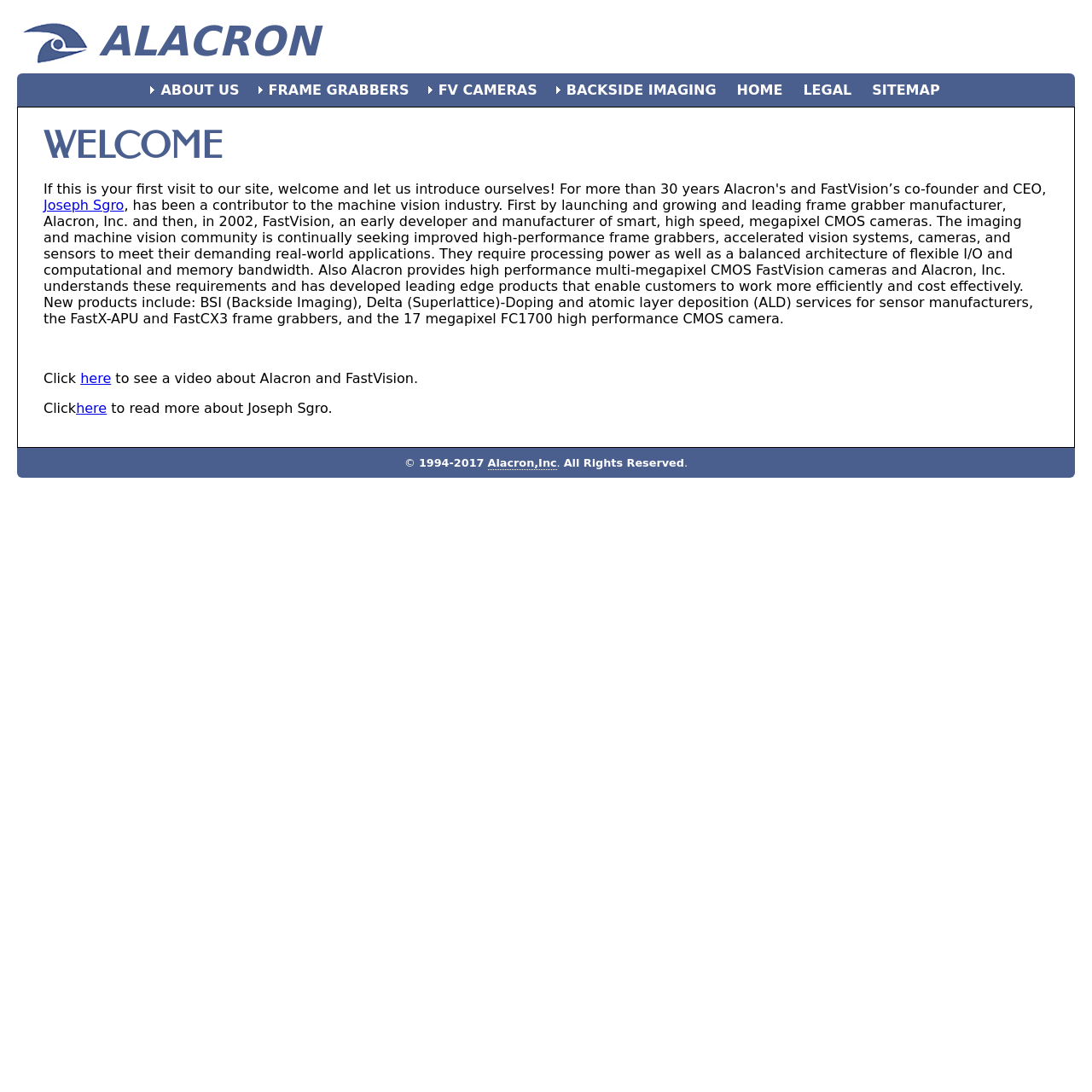Predict the bounding box coordinates of the area that should be clicked to accomplish the following instruction: "Click on ABOUT US". The bounding box coordinates should consist of four float numbers between 0 and 1, i.e., [left, top, right, bottom].

[0.13, 0.067, 0.229, 0.098]